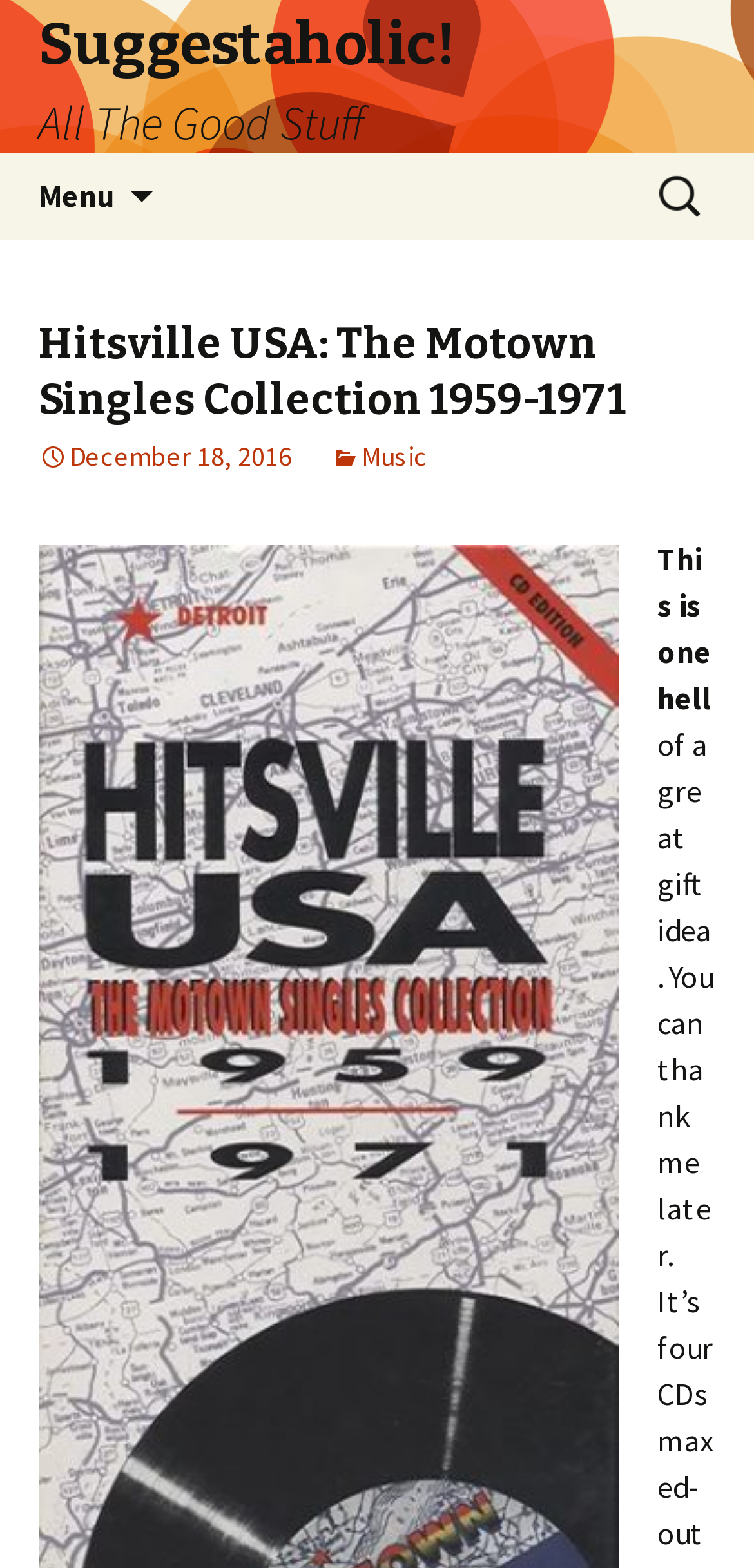Using the information in the image, give a detailed answer to the following question: Is there a search function on the page?

I determined this by looking at the search box with the label 'Search for:' and a text input field, which allows users to search for content on the page.